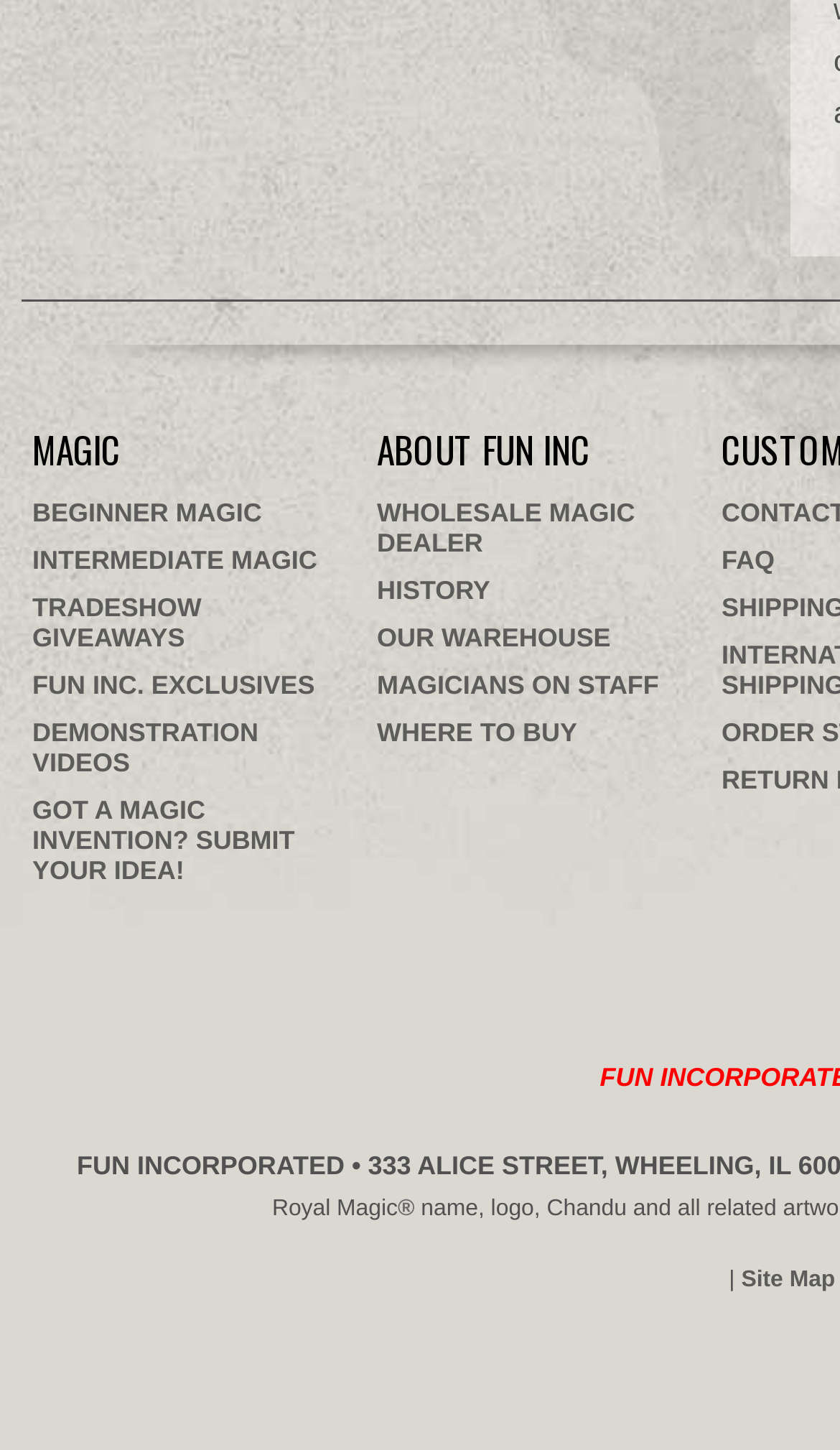From the given element description: "Magic", find the bounding box for the UI element. Provide the coordinates as four float numbers between 0 and 1, in the order [left, top, right, bottom].

[0.038, 0.292, 0.144, 0.329]